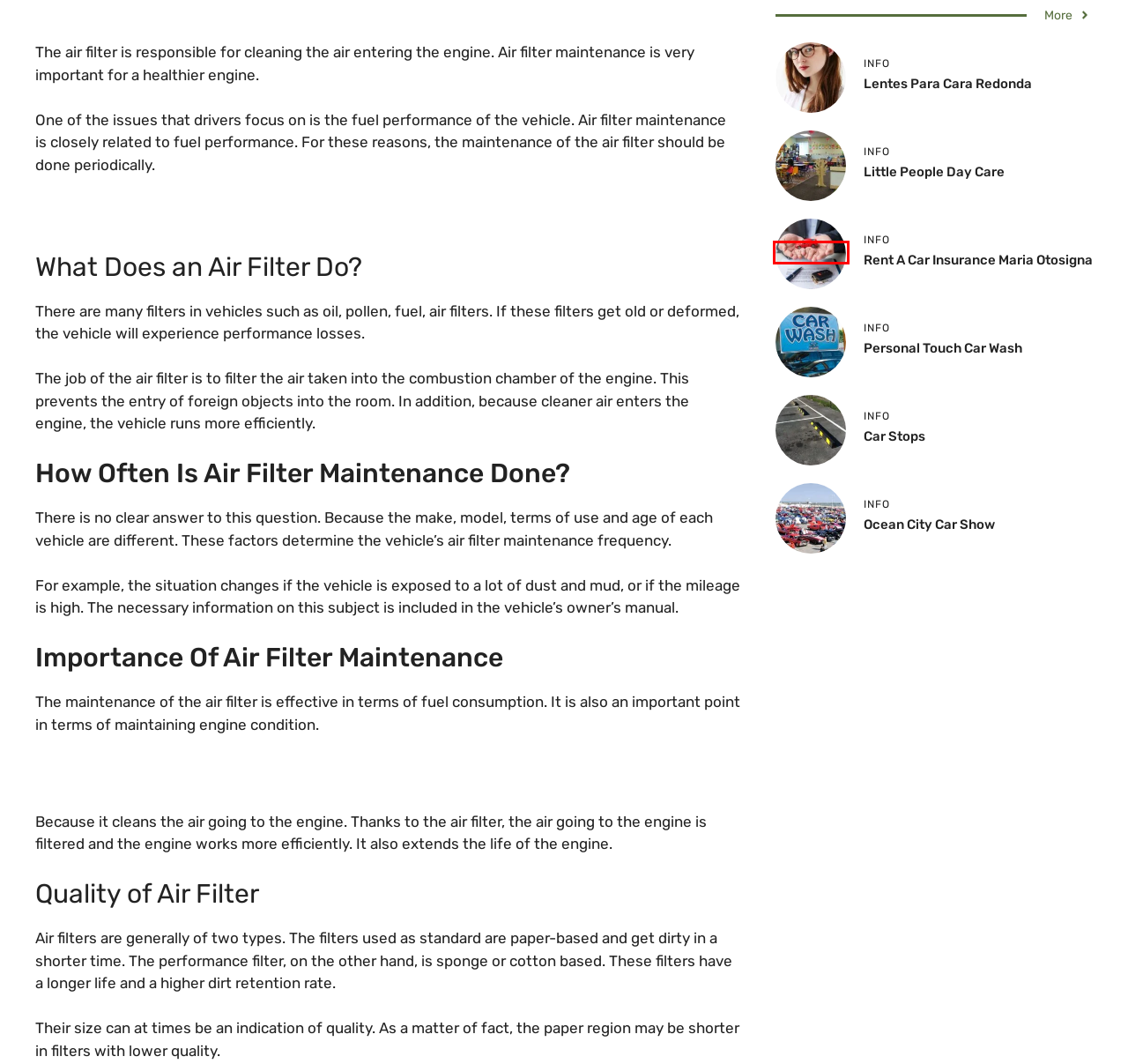Look at the screenshot of a webpage that includes a red bounding box around a UI element. Select the most appropriate webpage description that matches the page seen after clicking the highlighted element. Here are the candidates:
A. Little People Day Care - Autoom
B. Rent A Car Insurance Maria Otosigna - Autoom
C. Ocean City Car Show - Autoom
D. Car Insurance - Autoom
E. Personal Touch Car Wash - Autoom
F. Car Stops - Autoom
G. Autoom -
H. Lentes Para Cara Redonda - Autoom

B